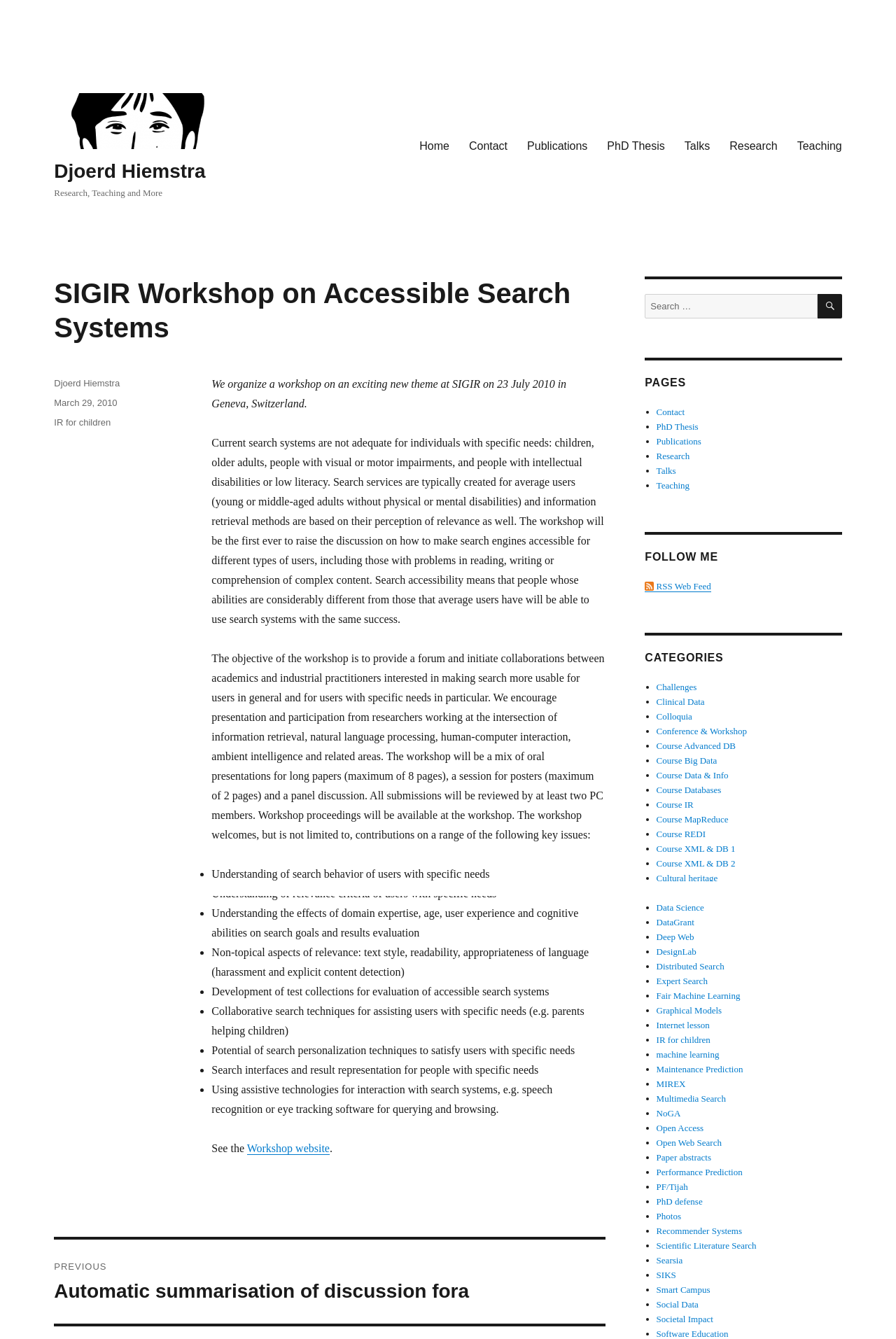Please give a one-word or short phrase response to the following question: 
What are some of the key issues to be discussed at the workshop?

Understanding of search behavior, relevance criteria, and more